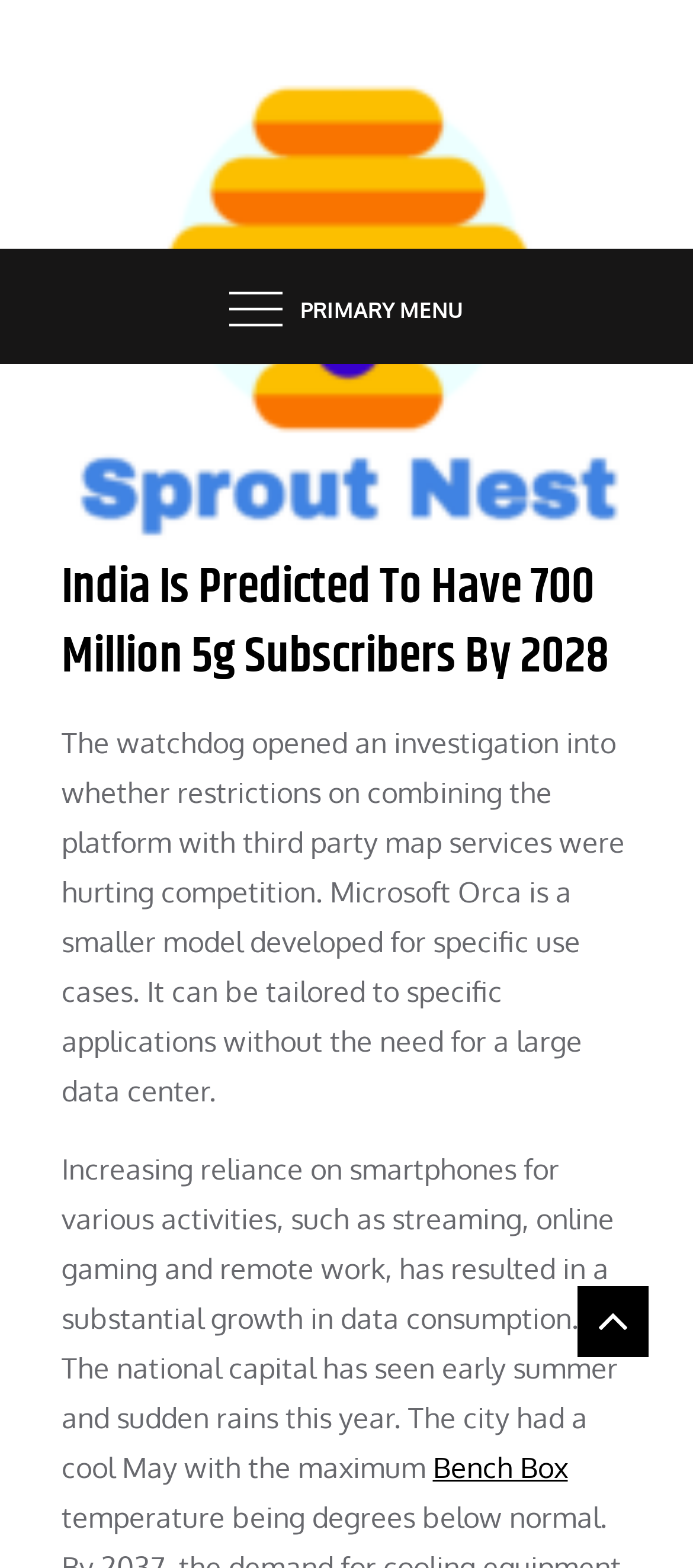Find the primary header on the webpage and provide its text.

India Is Predicted To Have 700 Million 5g Subscribers By 2028